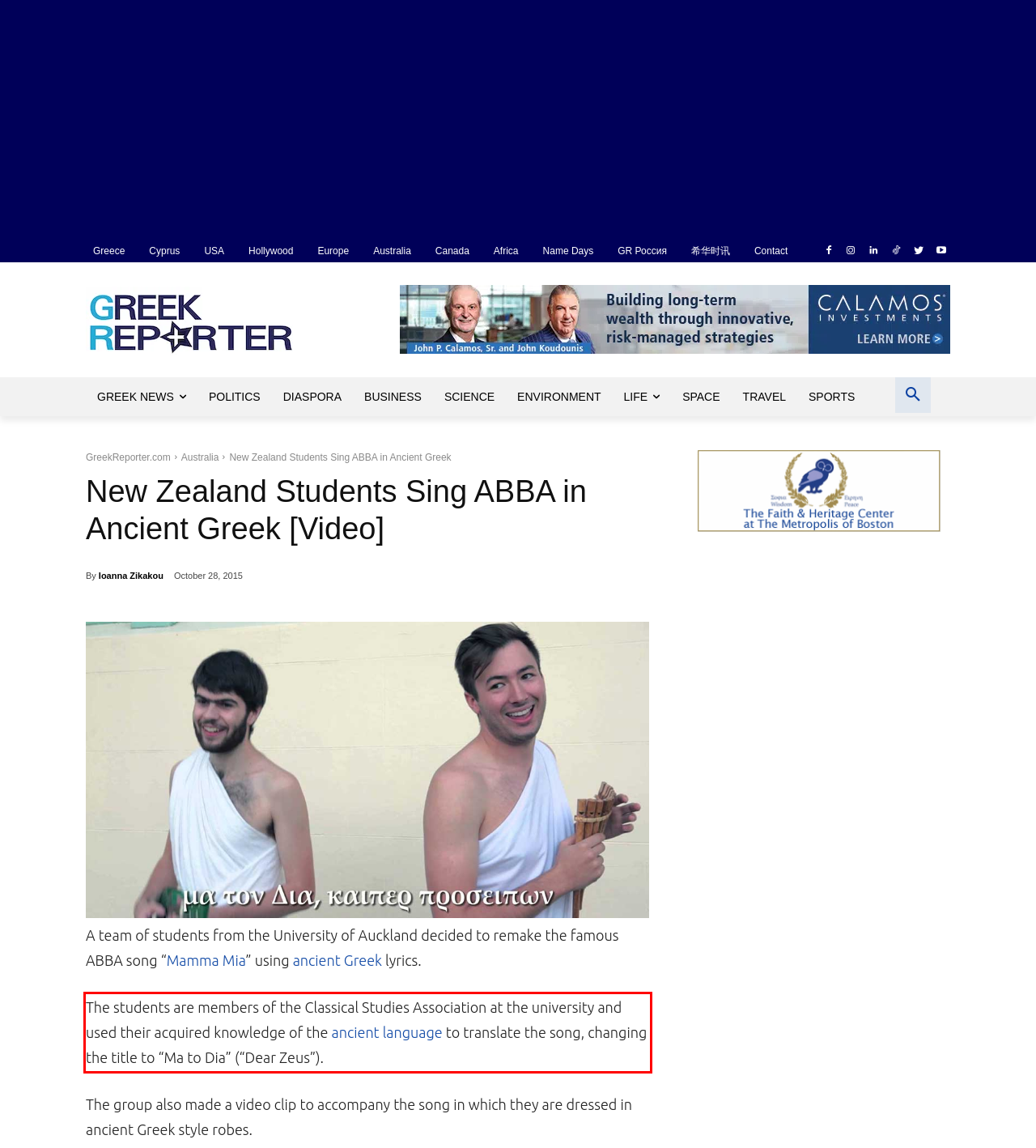From the provided screenshot, extract the text content that is enclosed within the red bounding box.

The students are members of the Classical Studies Association at the university and used their acquired knowledge of the ancient language to translate the song, changing the title to “Ma to Dia” (“Dear Zeus”).